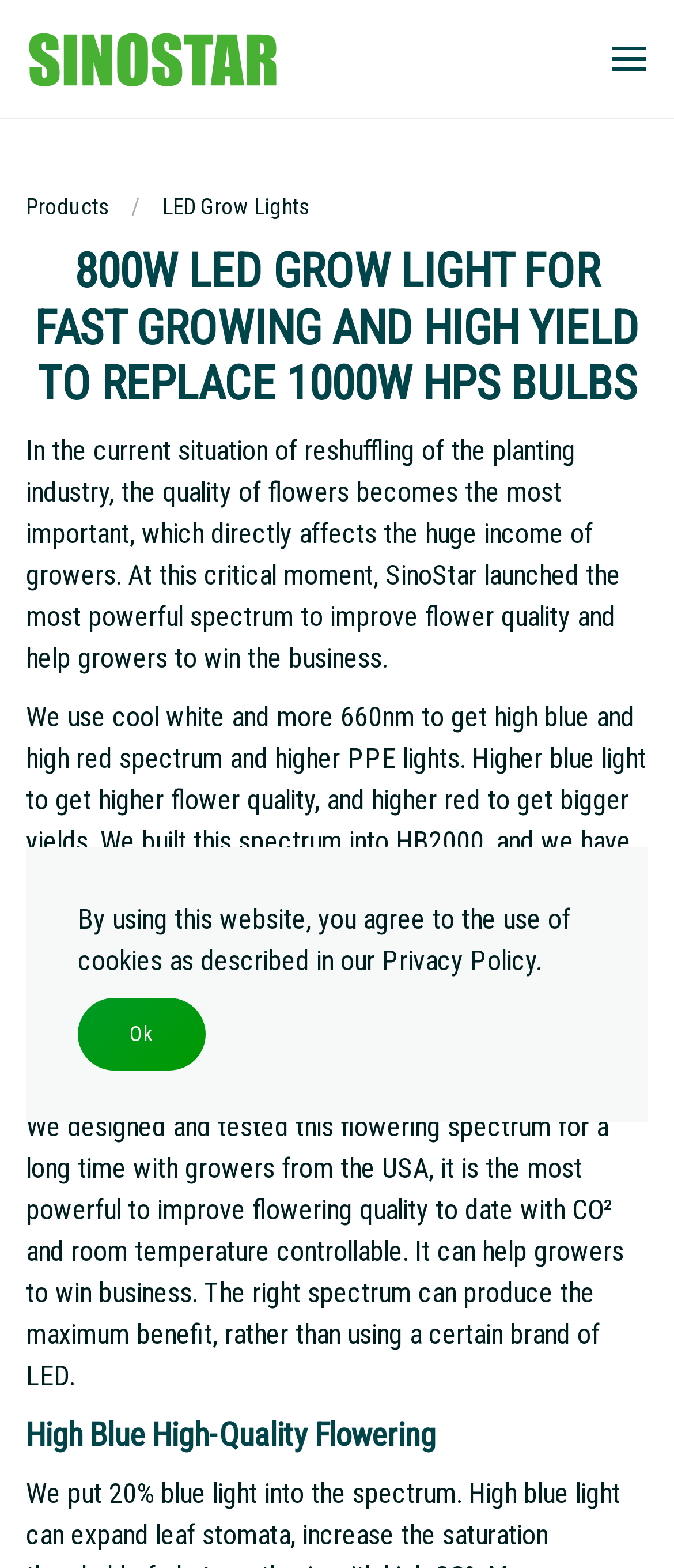Identify the bounding box for the UI element that is described as follows: "Ok".

[0.115, 0.636, 0.305, 0.683]